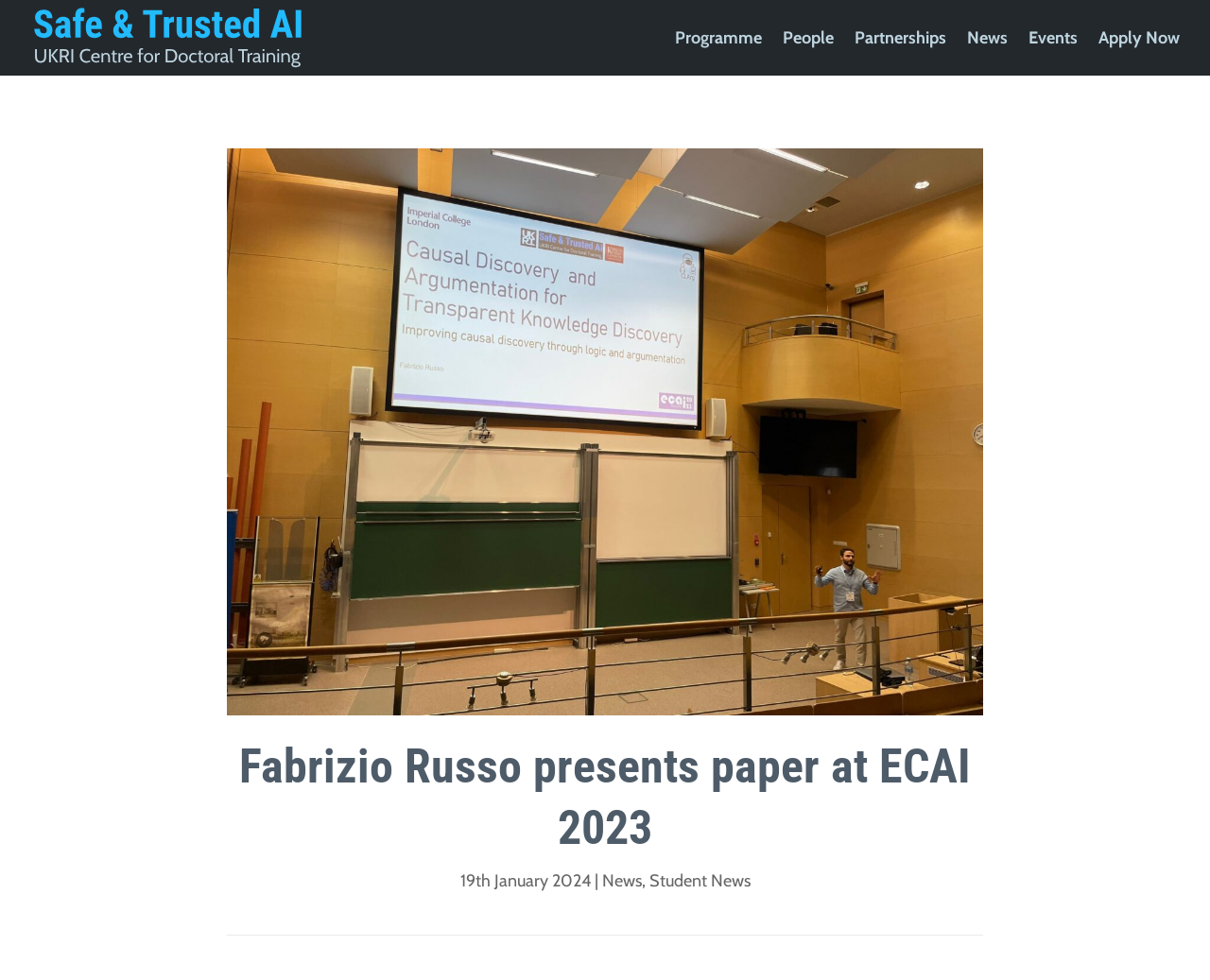Show the bounding box coordinates for the HTML element described as: "Apply Now".

[0.908, 0.032, 0.975, 0.077]